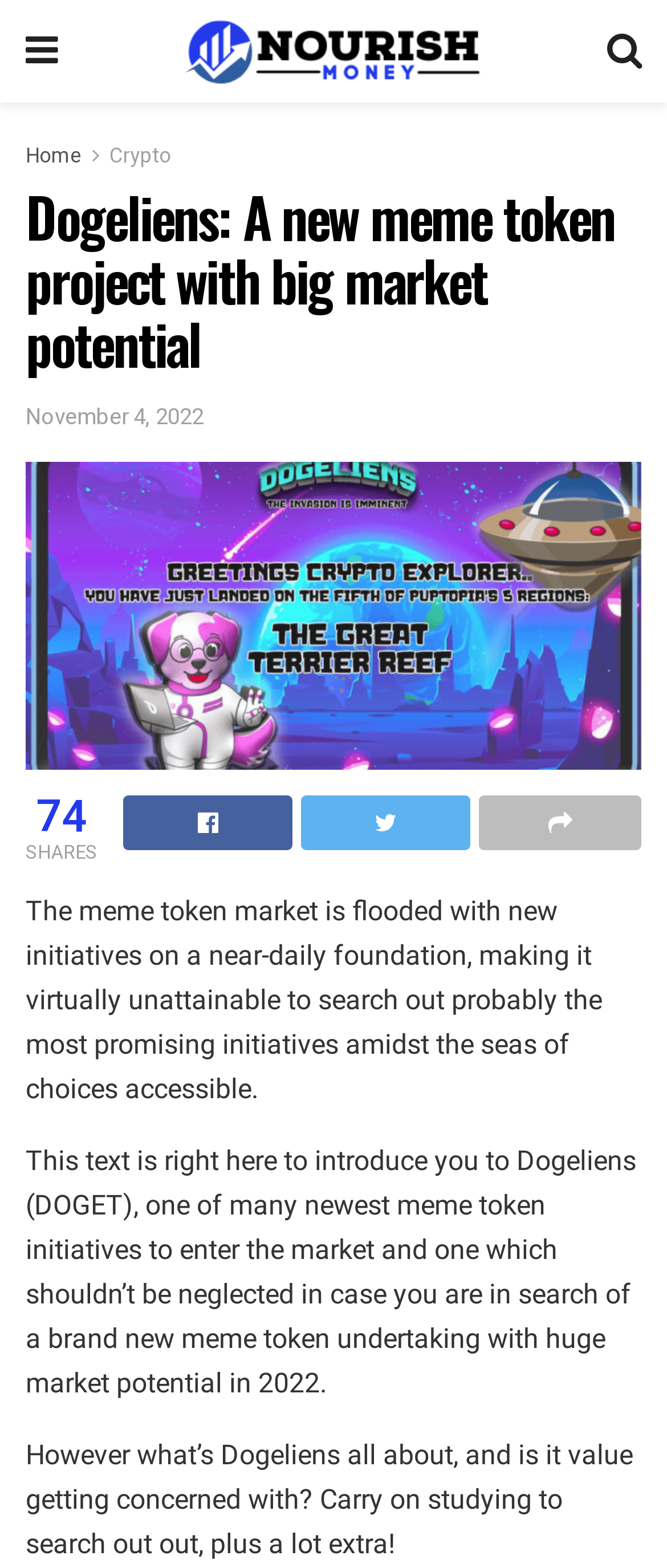What is the name of the meme token project?
Carefully examine the image and provide a detailed answer to the question.

The name of the meme token project is mentioned in the heading of the webpage, which is 'Dogeliens: A new meme token project with big market potential'. This heading is also repeated as a link and an image on the webpage.